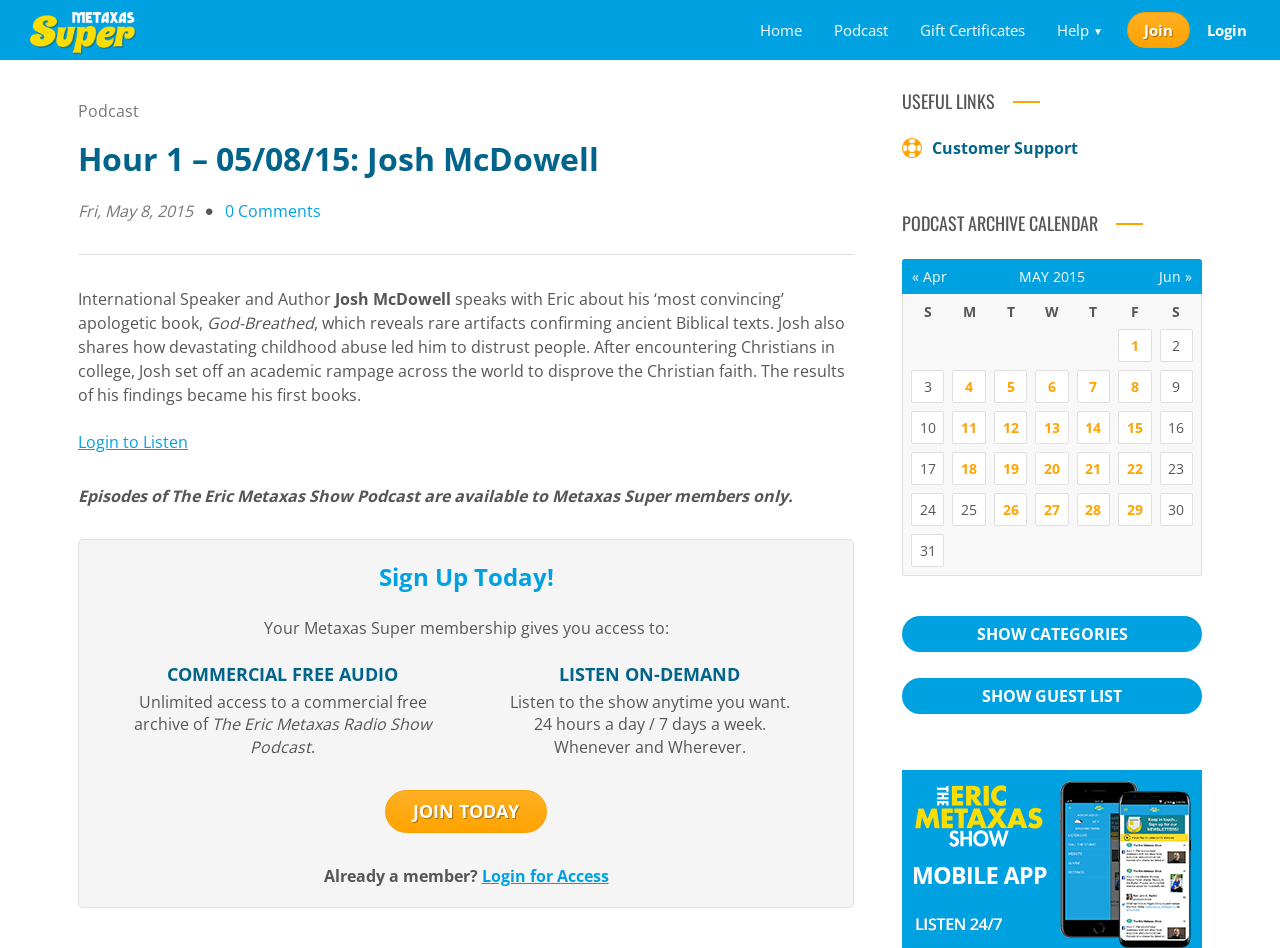Please provide the bounding box coordinates for the element that needs to be clicked to perform the instruction: "Click the 'Sign Up Today!' link". The coordinates must consist of four float numbers between 0 and 1, formatted as [left, top, right, bottom].

[0.296, 0.59, 0.432, 0.625]